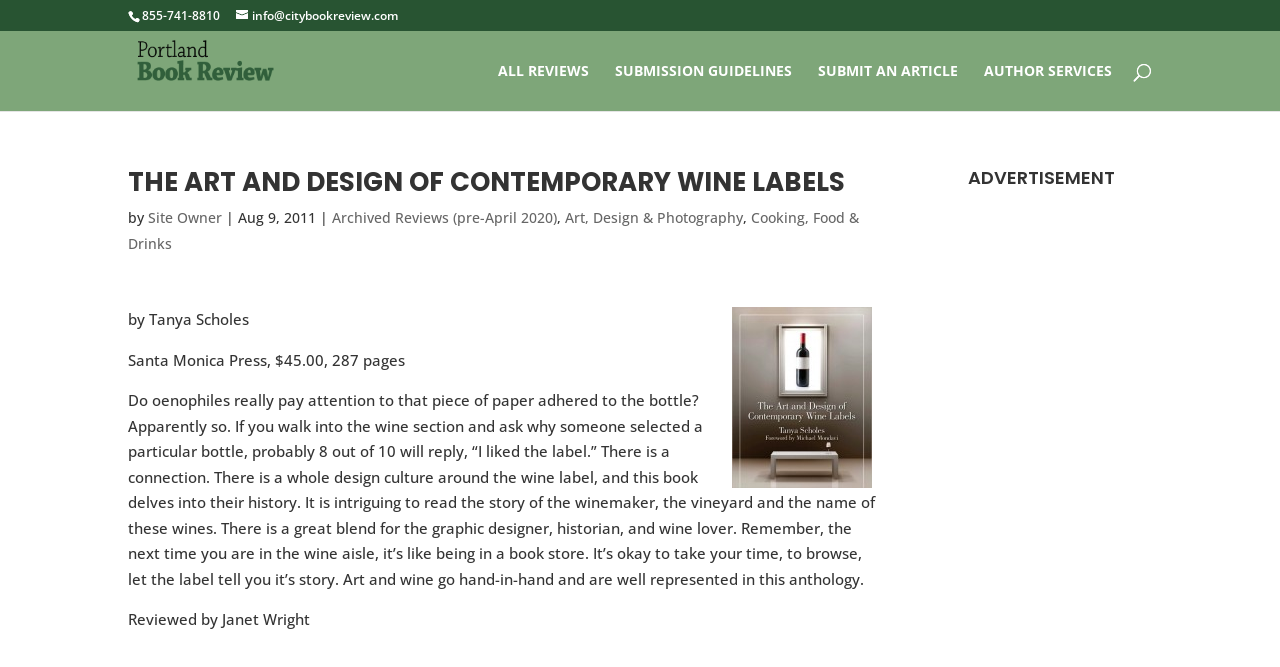Locate the bounding box coordinates of the clickable area needed to fulfill the instruction: "contact site owner".

[0.116, 0.312, 0.173, 0.34]